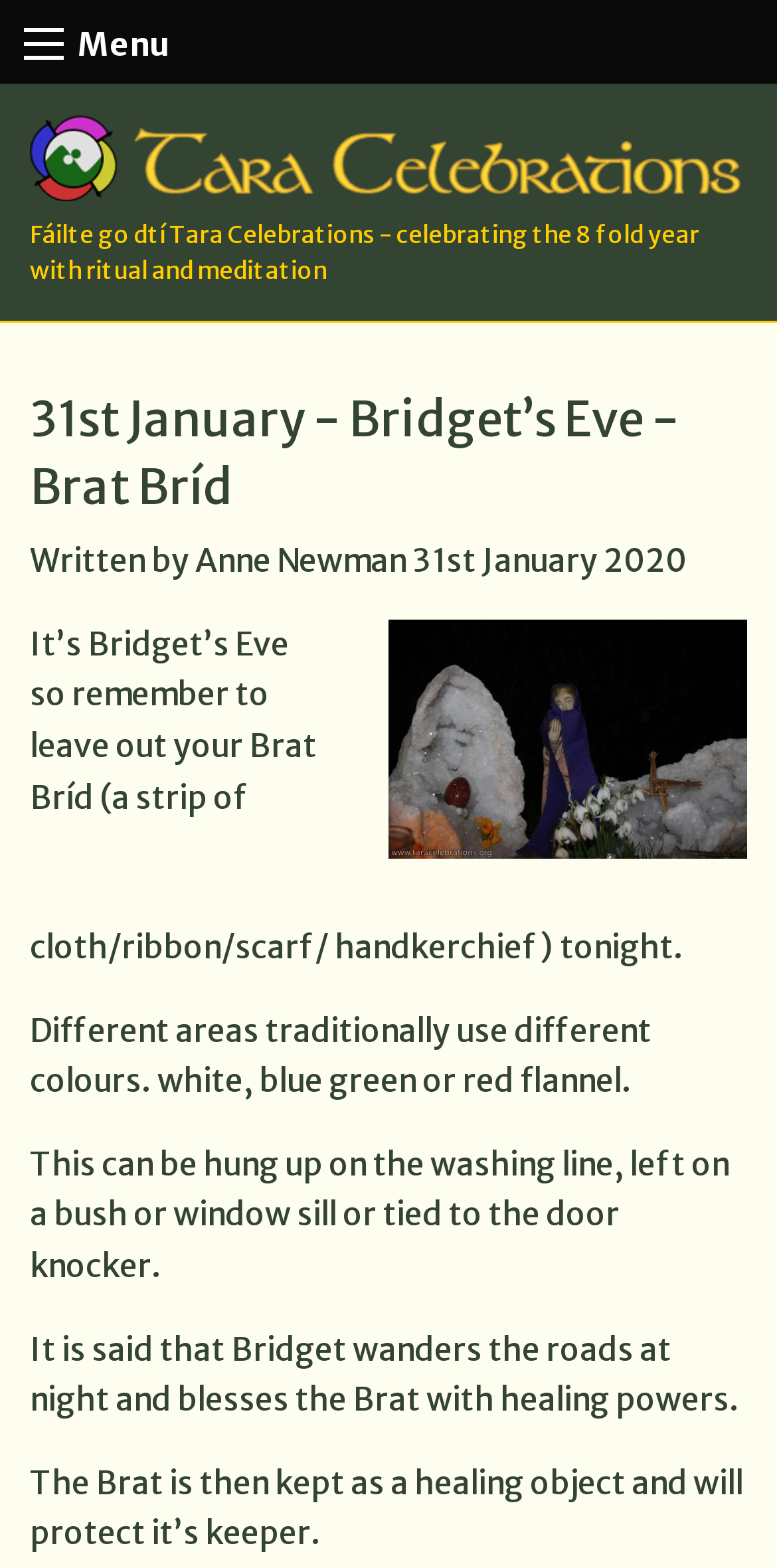Can you find and provide the title of the webpage?

31st January - Bridget’s Eve - Brat Bríd